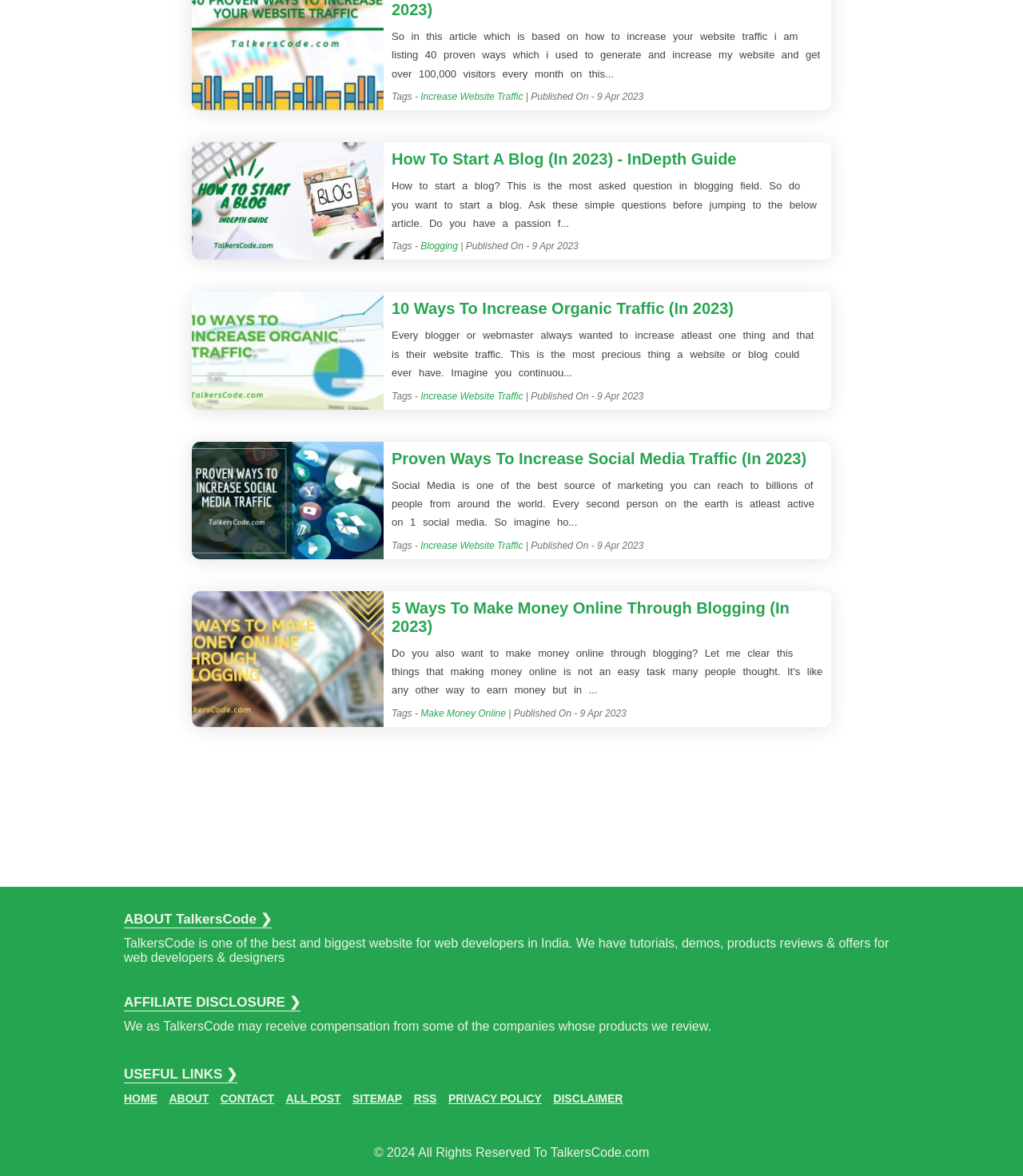Pinpoint the bounding box coordinates of the clickable element to carry out the following instruction: "Read related story about EMEA overtakes North America as top DDoS target."

None